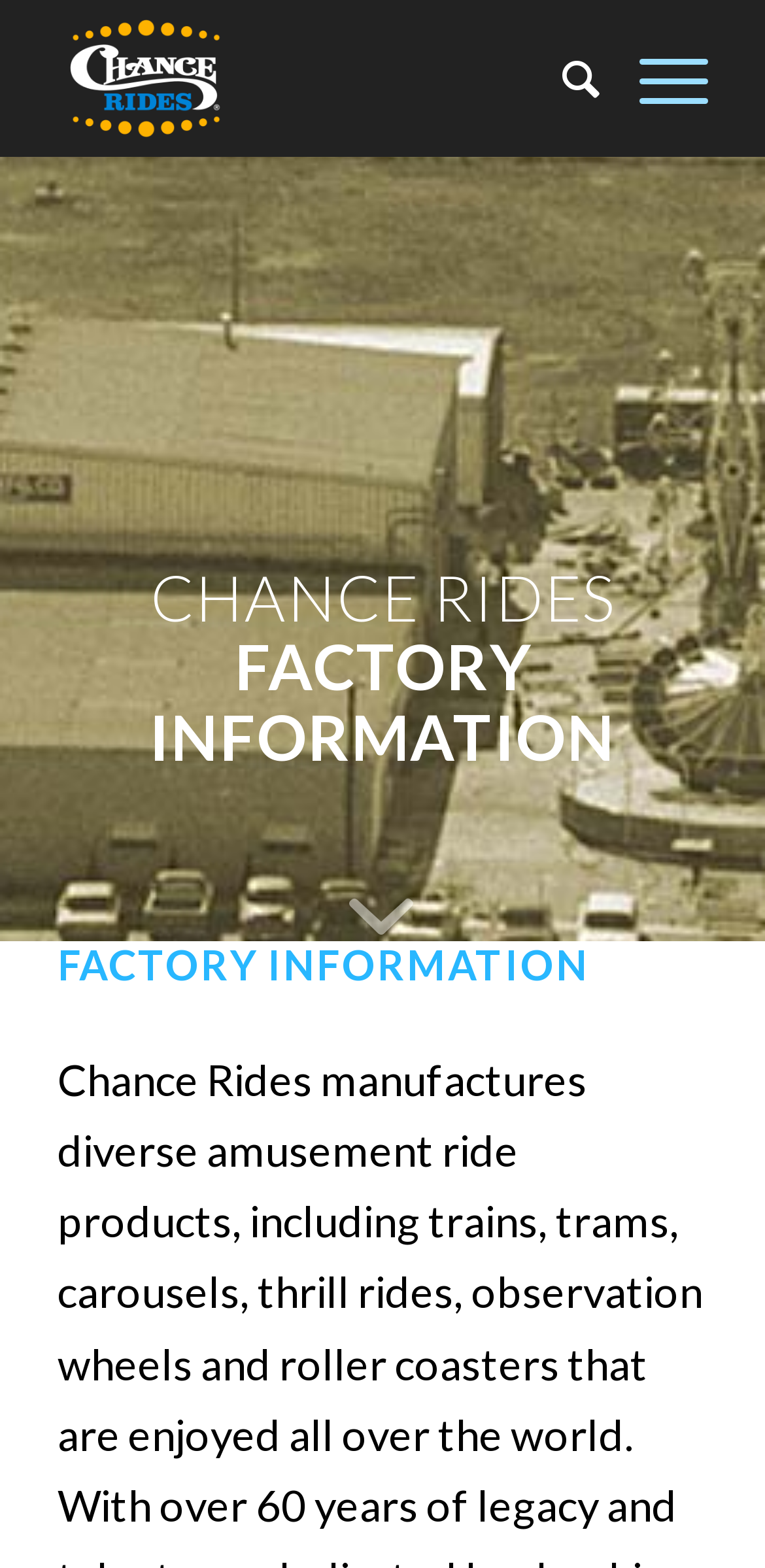How many main navigation menu items are there?
Kindly give a detailed and elaborate answer to the question.

There are two main navigation menu items, 'Search' and 'Menu', located at the top right of the webpage.